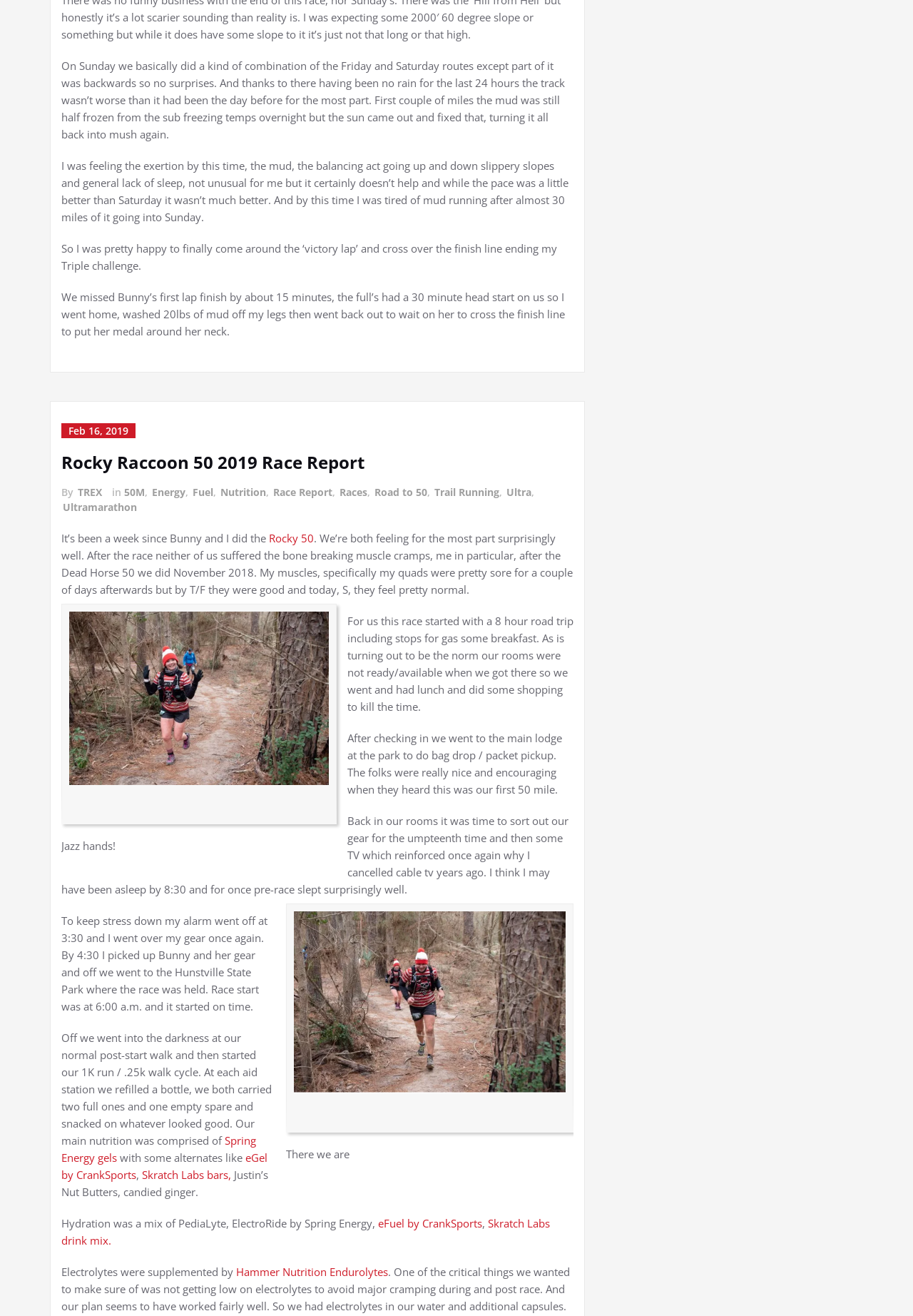What was the author's strategy to avoid cramping during the race?
Provide a detailed and well-explained answer to the question.

The author's strategy to avoid cramping during the race was to ensure they didn't get low on electrolytes, so they had electrolytes in their water and additional capsules, including Hammer Nutrition Endurolytes.